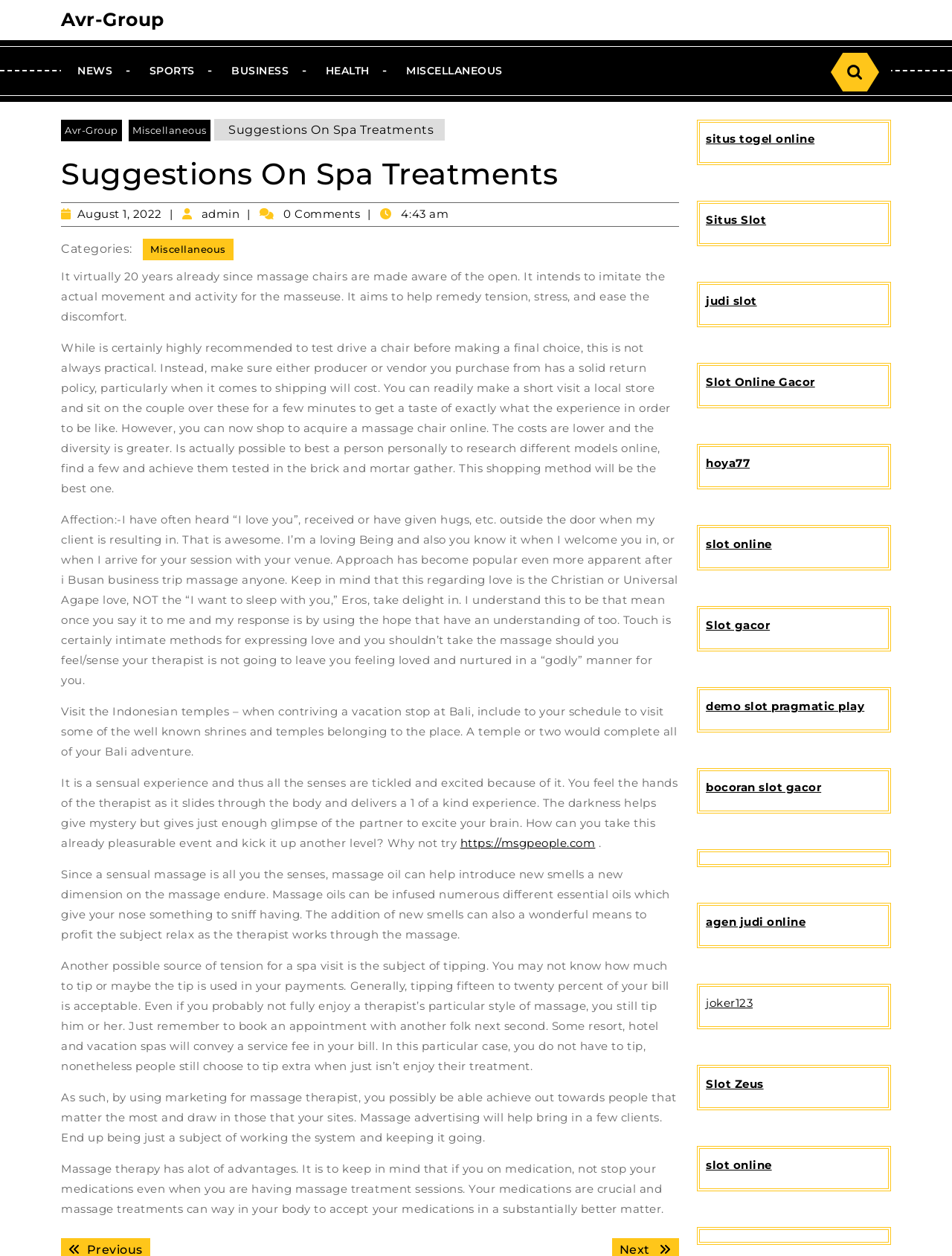Kindly determine the bounding box coordinates for the area that needs to be clicked to execute this instruction: "Search for something".

[0.877, 0.043, 0.923, 0.07]